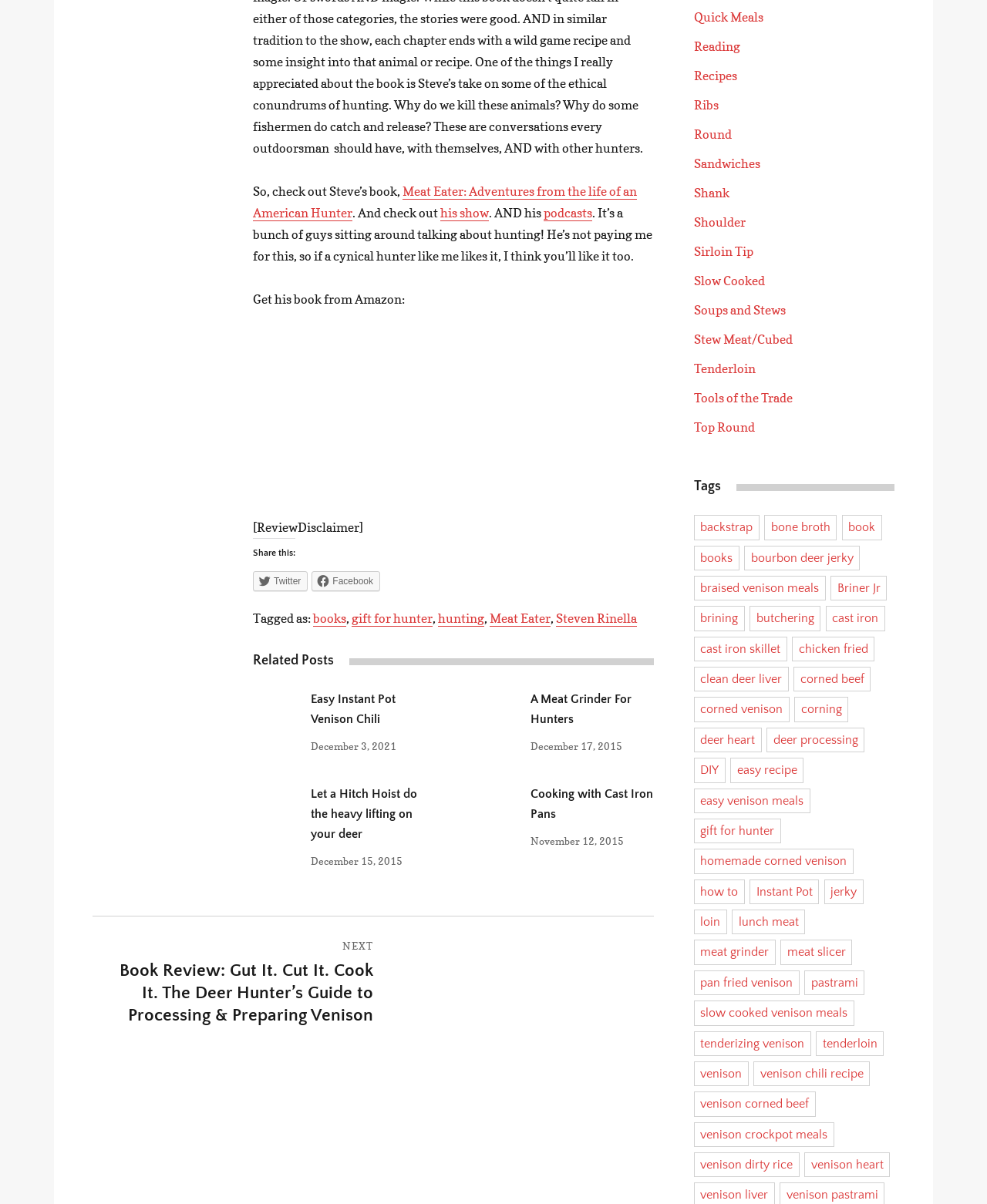Given the following UI element description: "venison", find the bounding box coordinates in the webpage screenshot.

[0.703, 0.881, 0.758, 0.902]